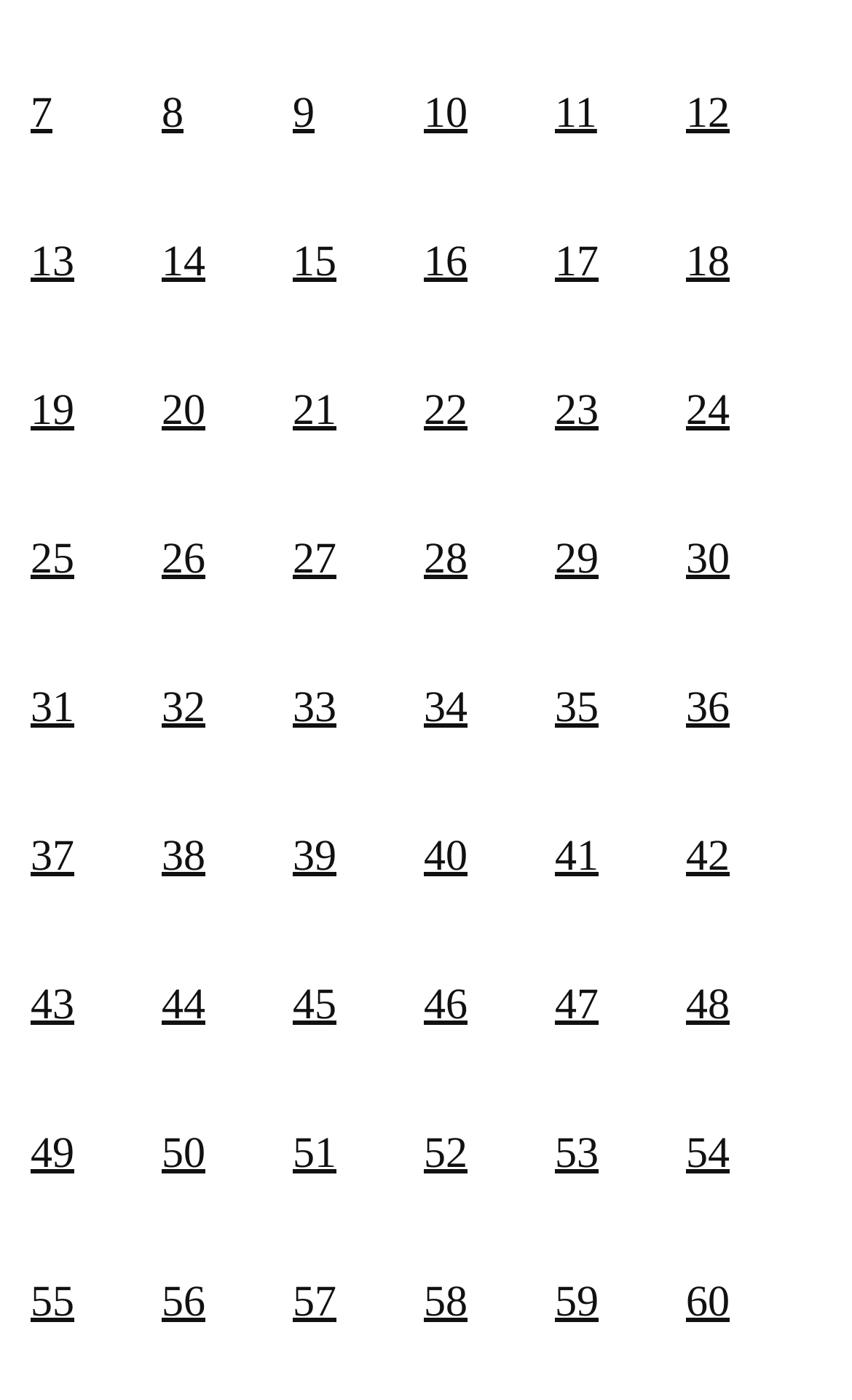What is the horizontal position of the last link?
Please provide a single word or phrase in response based on the screenshot.

Right